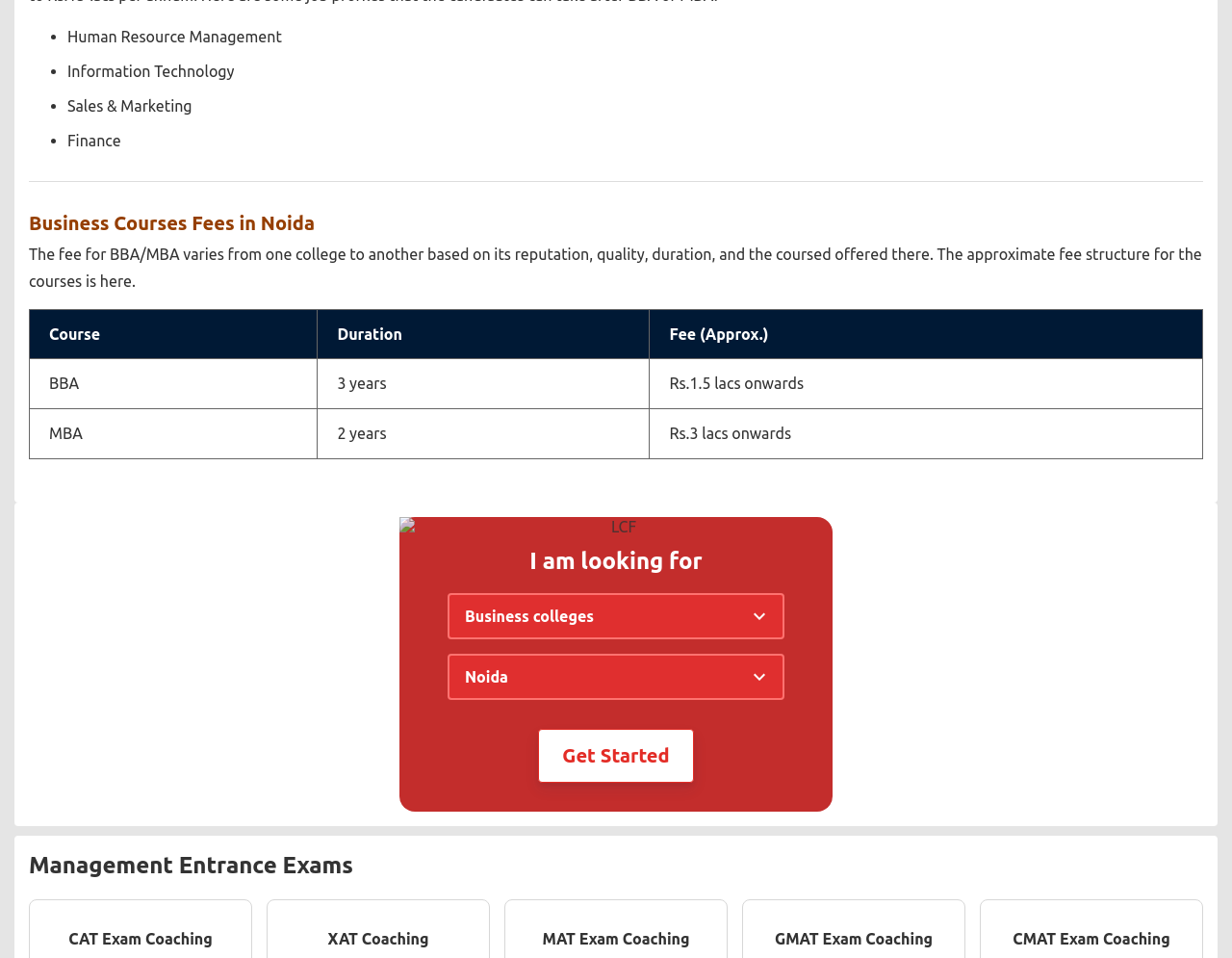Show the bounding box coordinates for the element that needs to be clicked to execute the following instruction: "Select 'Business colleges'". Provide the coordinates in the form of four float numbers between 0 and 1, i.e., [left, top, right, bottom].

[0.377, 0.634, 0.482, 0.652]